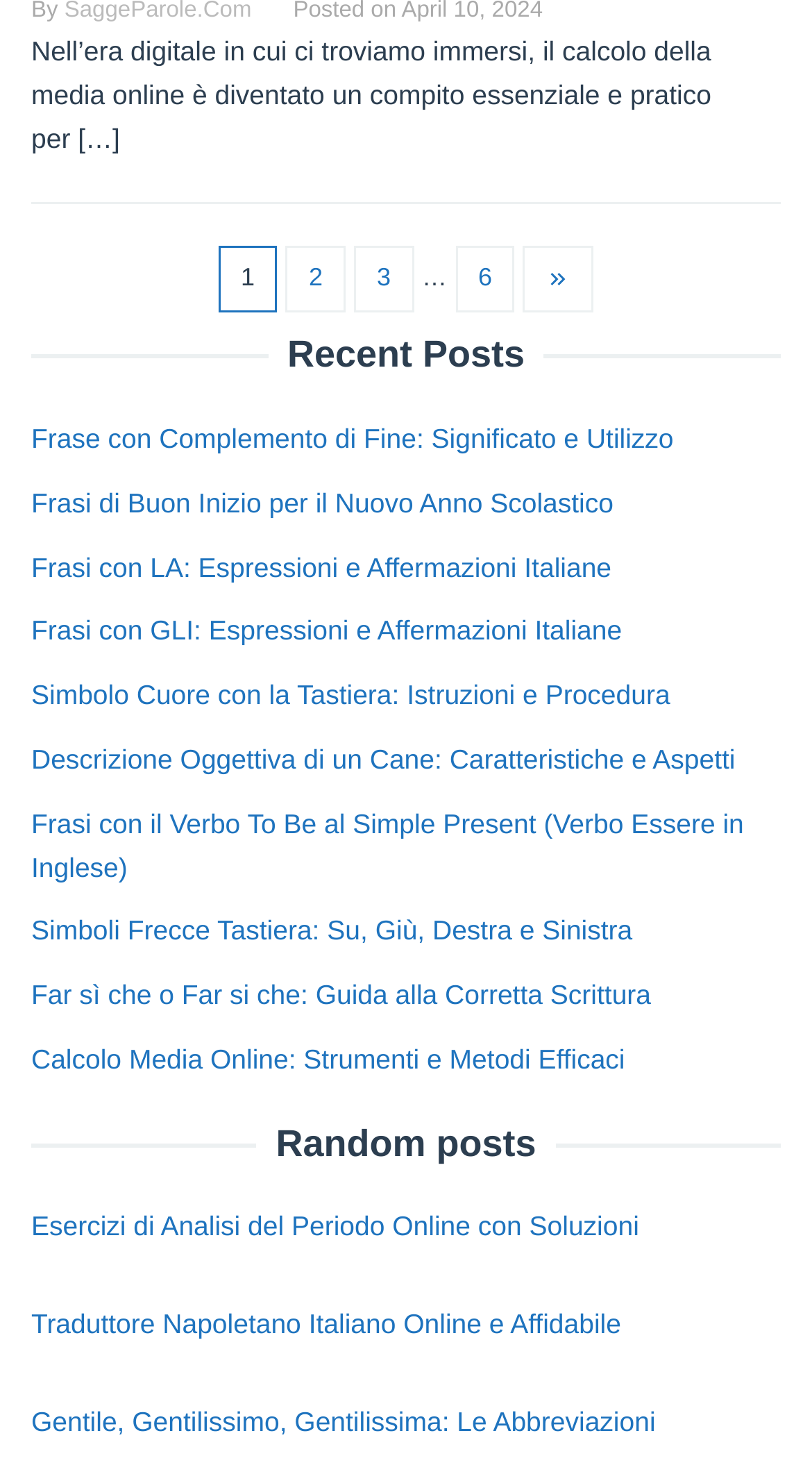Provide the bounding box coordinates, formatted as (top-left x, top-left y, bottom-right x, bottom-right y), with all values being floating point numbers between 0 and 1. Identify the bounding box of the UI element that matches the description: SaggeParole.Com

[0.079, 0.003, 0.31, 0.02]